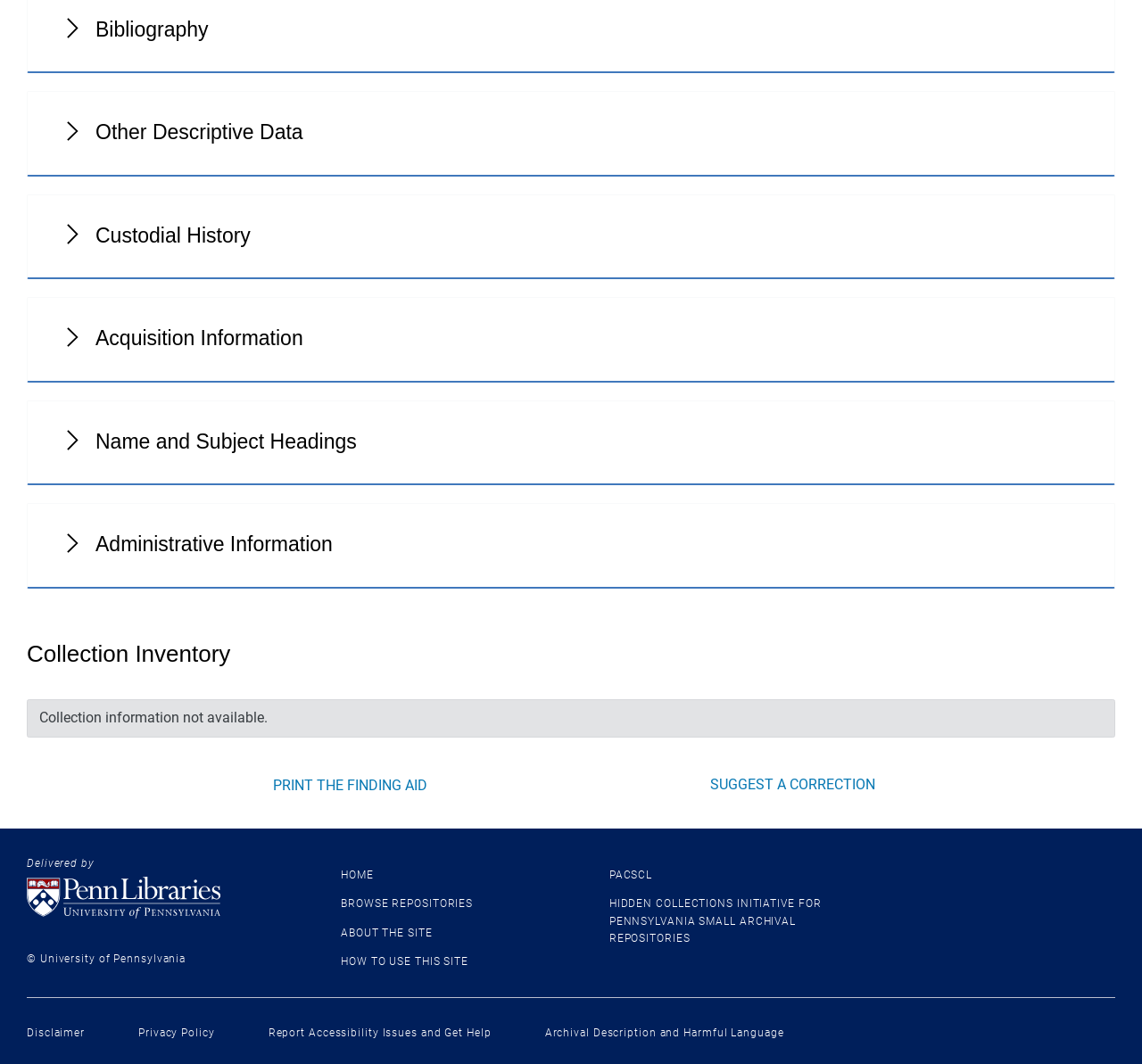Using the element description: "Print the finding aid", determine the bounding box coordinates for the specified UI element. The coordinates should be four float numbers between 0 and 1, [left, top, right, bottom].

[0.234, 0.726, 0.379, 0.749]